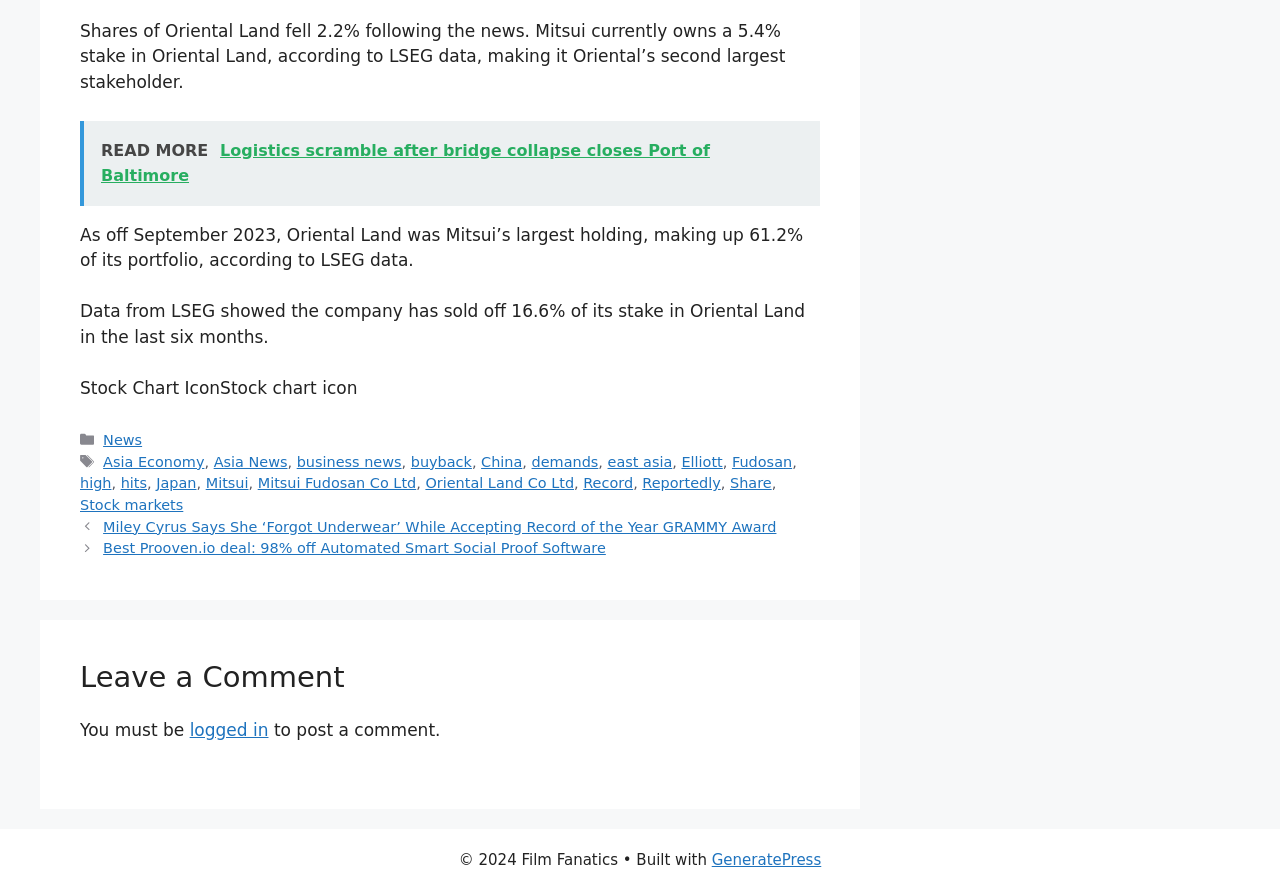Determine the bounding box coordinates of the section I need to click to execute the following instruction: "View stock chart". Provide the coordinates as four float numbers between 0 and 1, i.e., [left, top, right, bottom].

[0.062, 0.424, 0.279, 0.446]